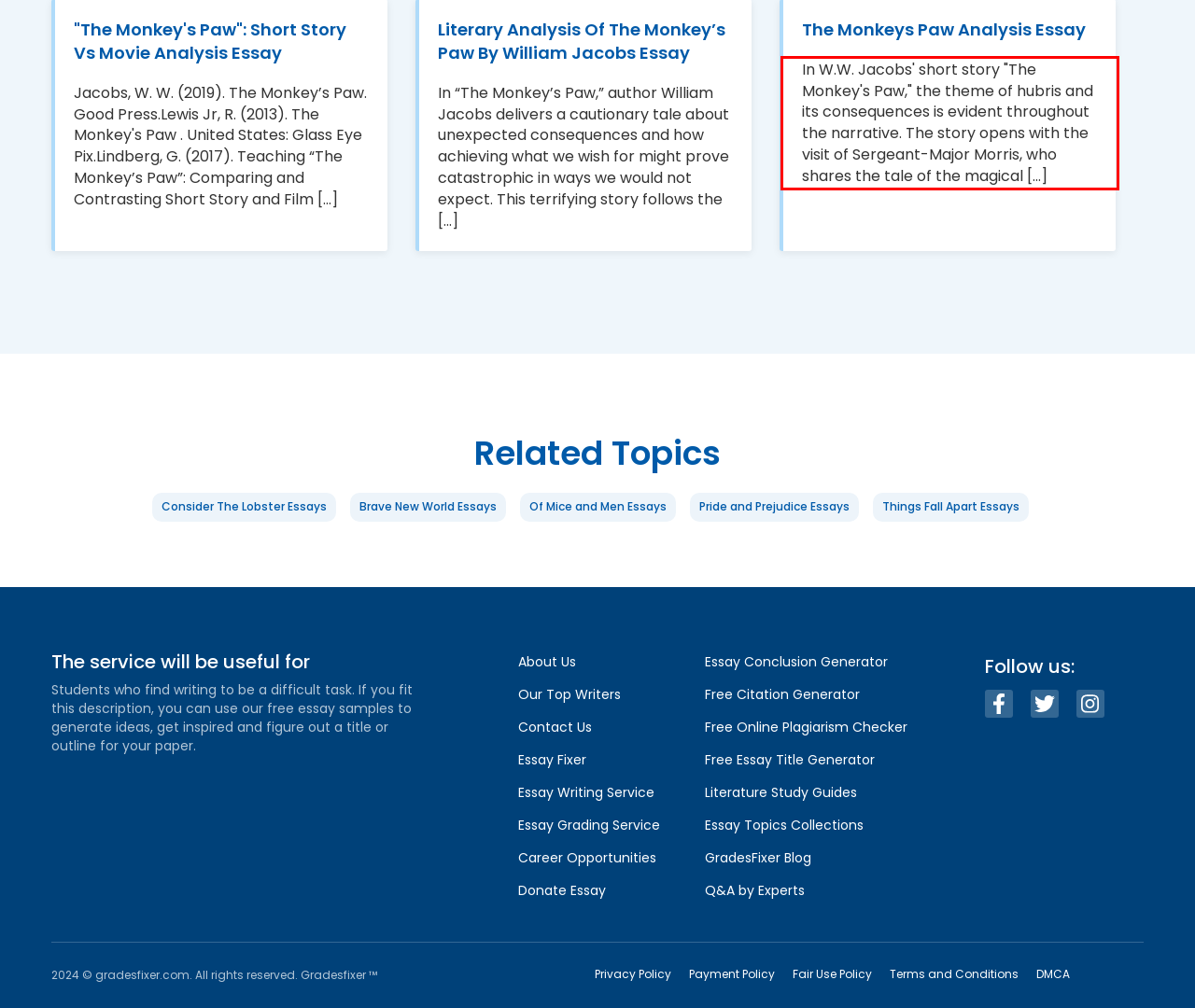Identify the text inside the red bounding box in the provided webpage screenshot and transcribe it.

In W.W. Jacobs' short story "The Monkey's Paw," the theme of hubris and its consequences is evident throughout the narrative. The story opens with the visit of Sergeant-Major Morris, who shares the tale of the magical [...]